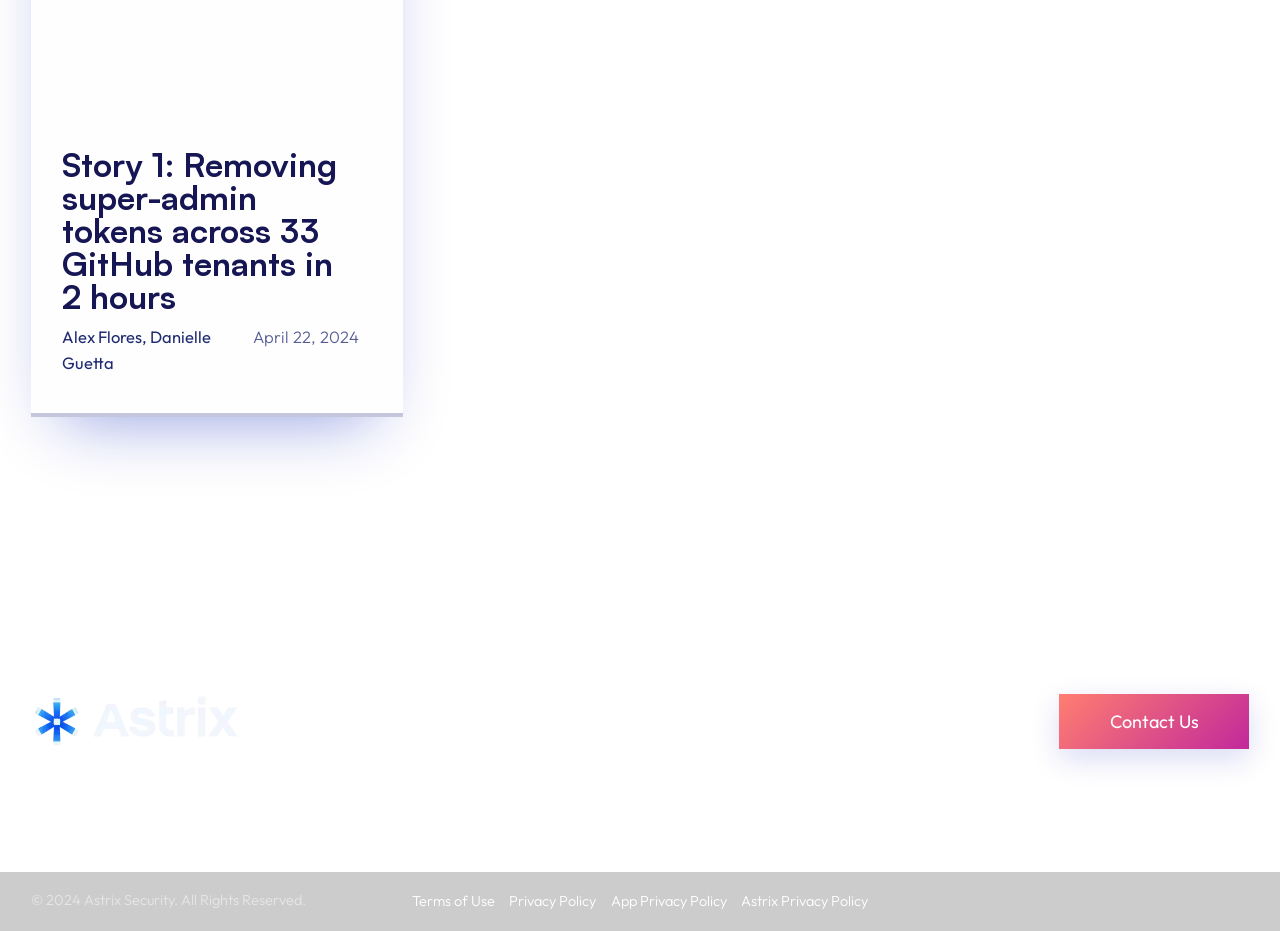What is the name of the company?
Provide a concise answer using a single word or phrase based on the image.

Astrix Security